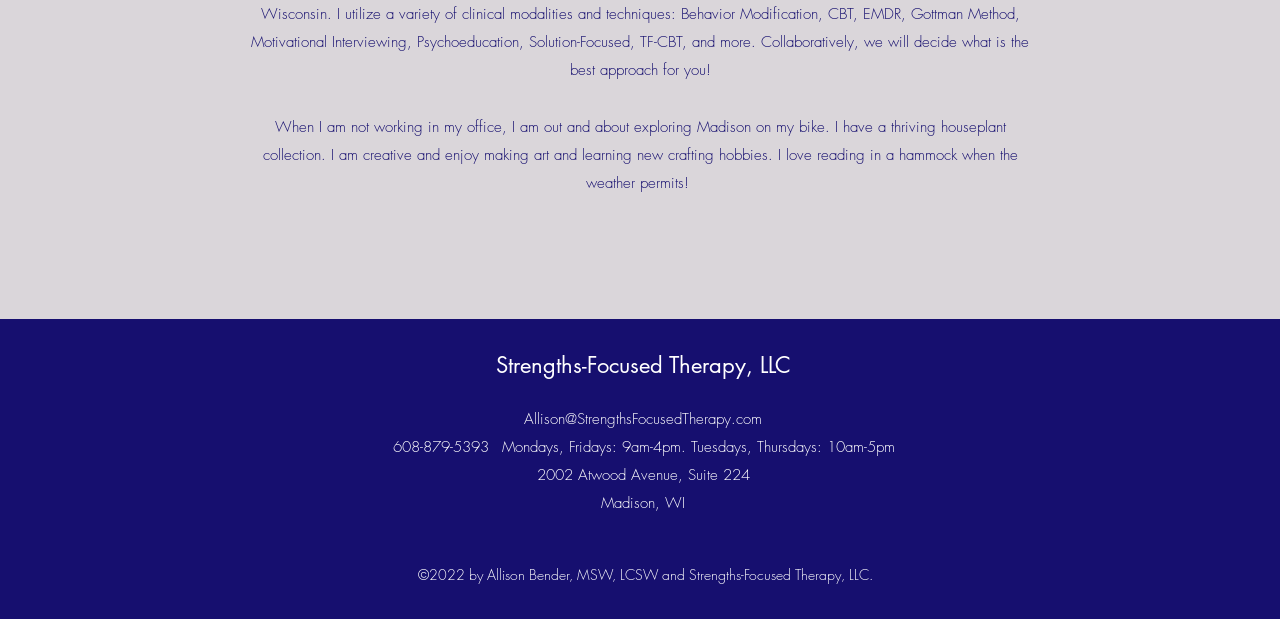What is the location of the therapist's office?
Please answer the question as detailed as possible based on the image.

The location of the therapist's office can be found on the webpage, specifically in the section that provides contact information, which is '2002 Atwood Avenue, Suite 224, Madison, WI'.